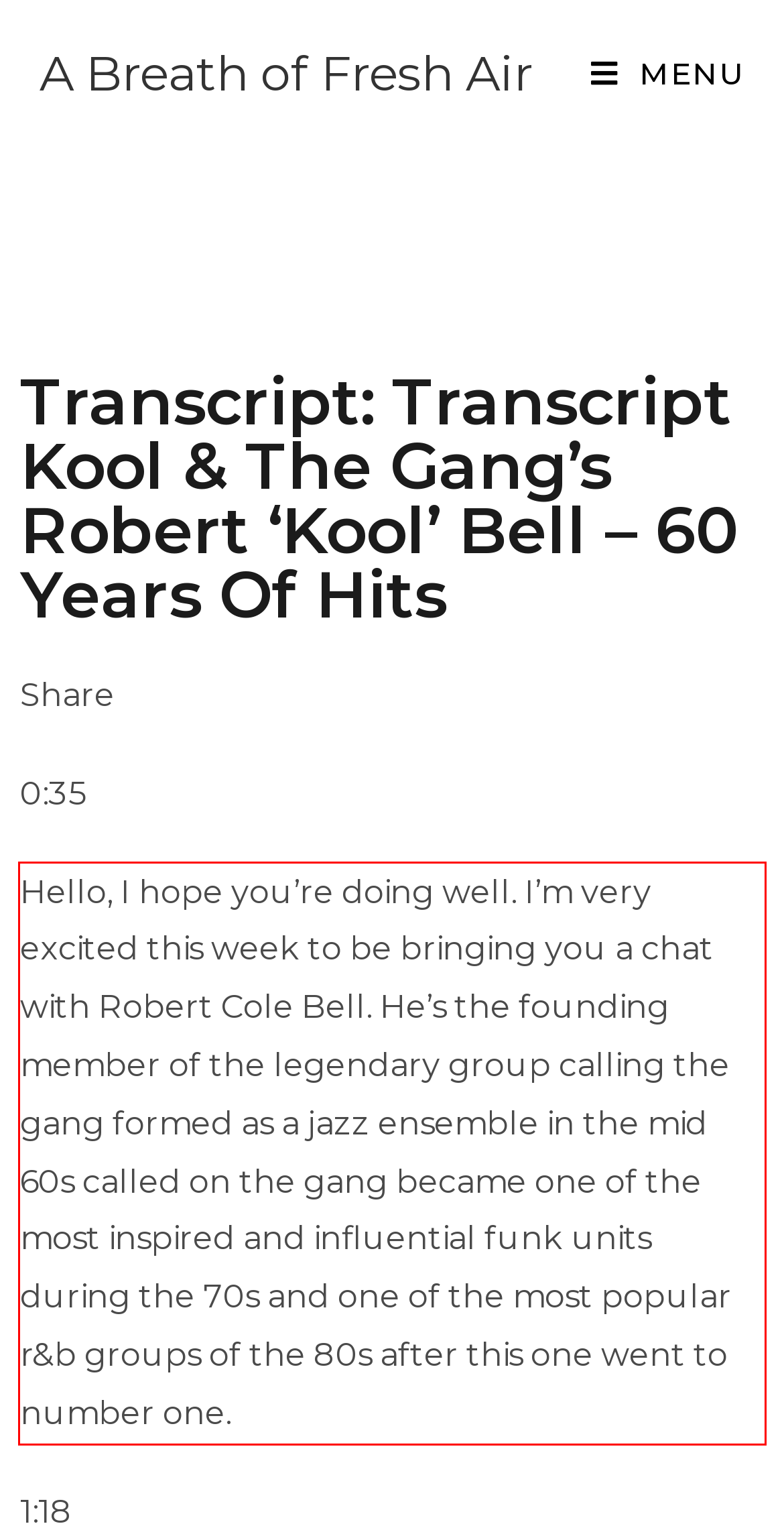Identify and transcribe the text content enclosed by the red bounding box in the given screenshot.

Hello, I hope you’re doing well. I’m very excited this week to be bringing you a chat with Robert Cole Bell. He’s the founding member of the legendary group calling the gang formed as a jazz ensemble in the mid 60s called on the gang became one of the most inspired and influential funk units during the 70s and one of the most popular r&b groups of the 80s after this one went to number one.